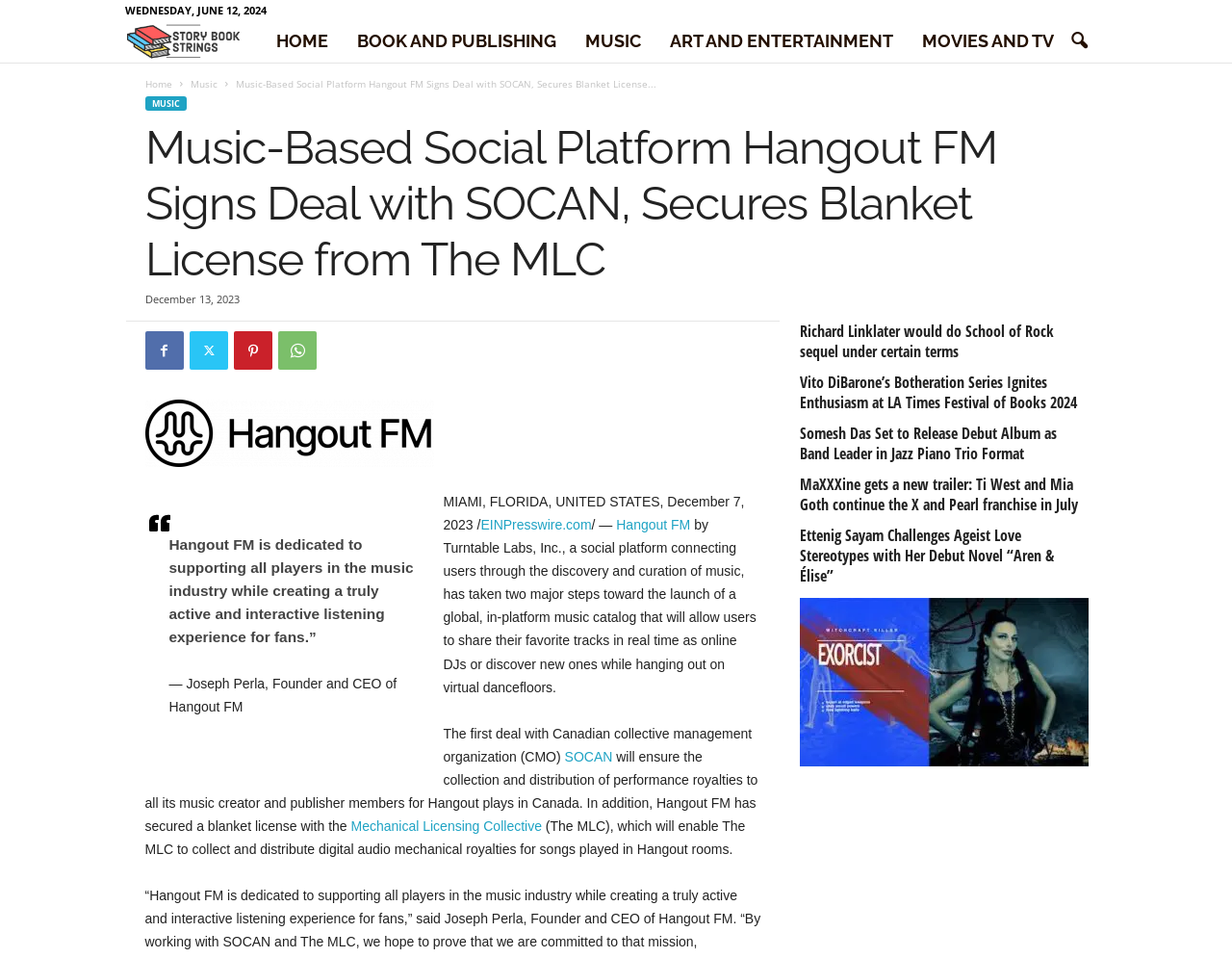Determine the bounding box coordinates of the element's region needed to click to follow the instruction: "Request a callback". Provide these coordinates as four float numbers between 0 and 1, formatted as [left, top, right, bottom].

None